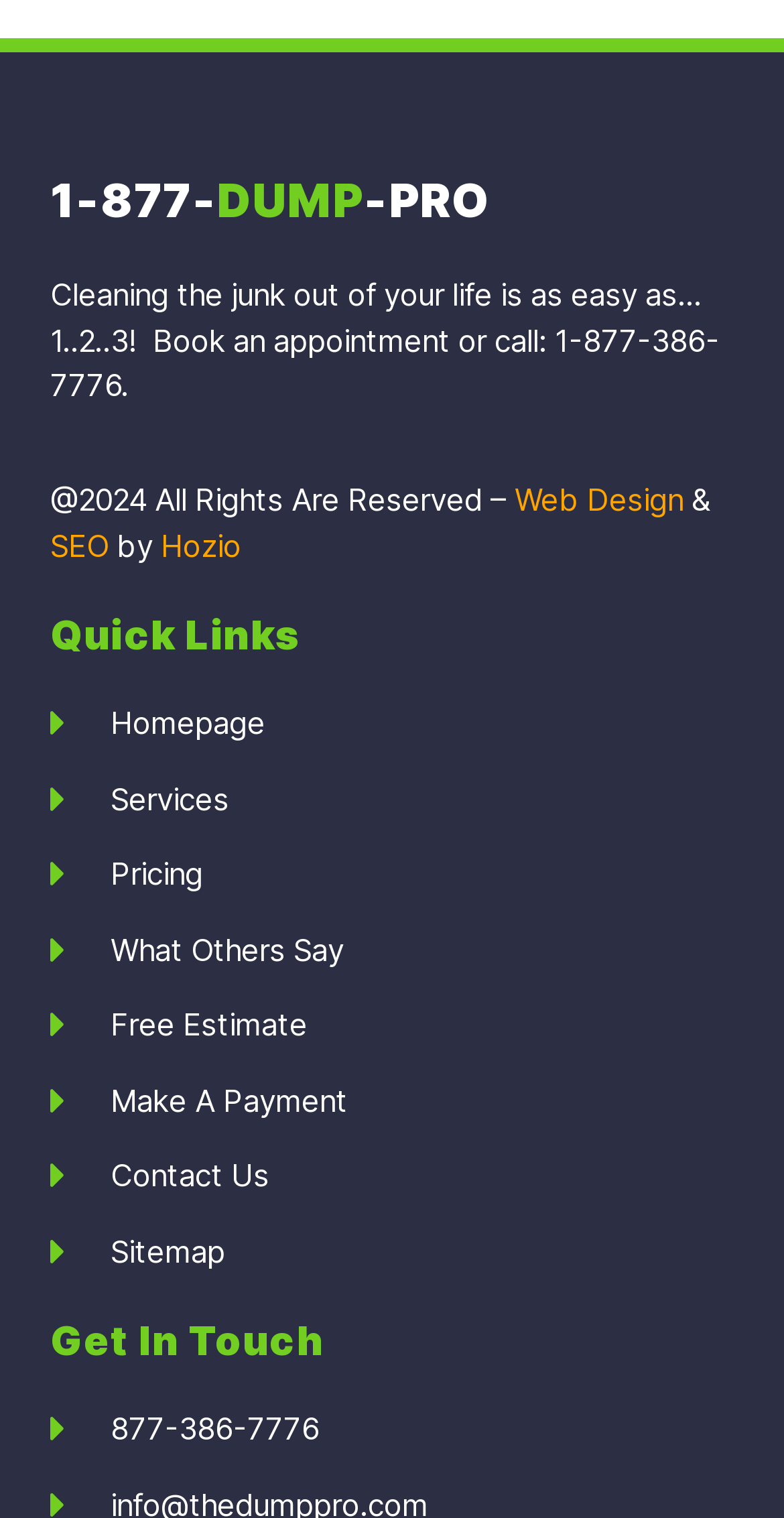Show the bounding box coordinates for the HTML element as described: "title="Tech Observer Magazine"".

None